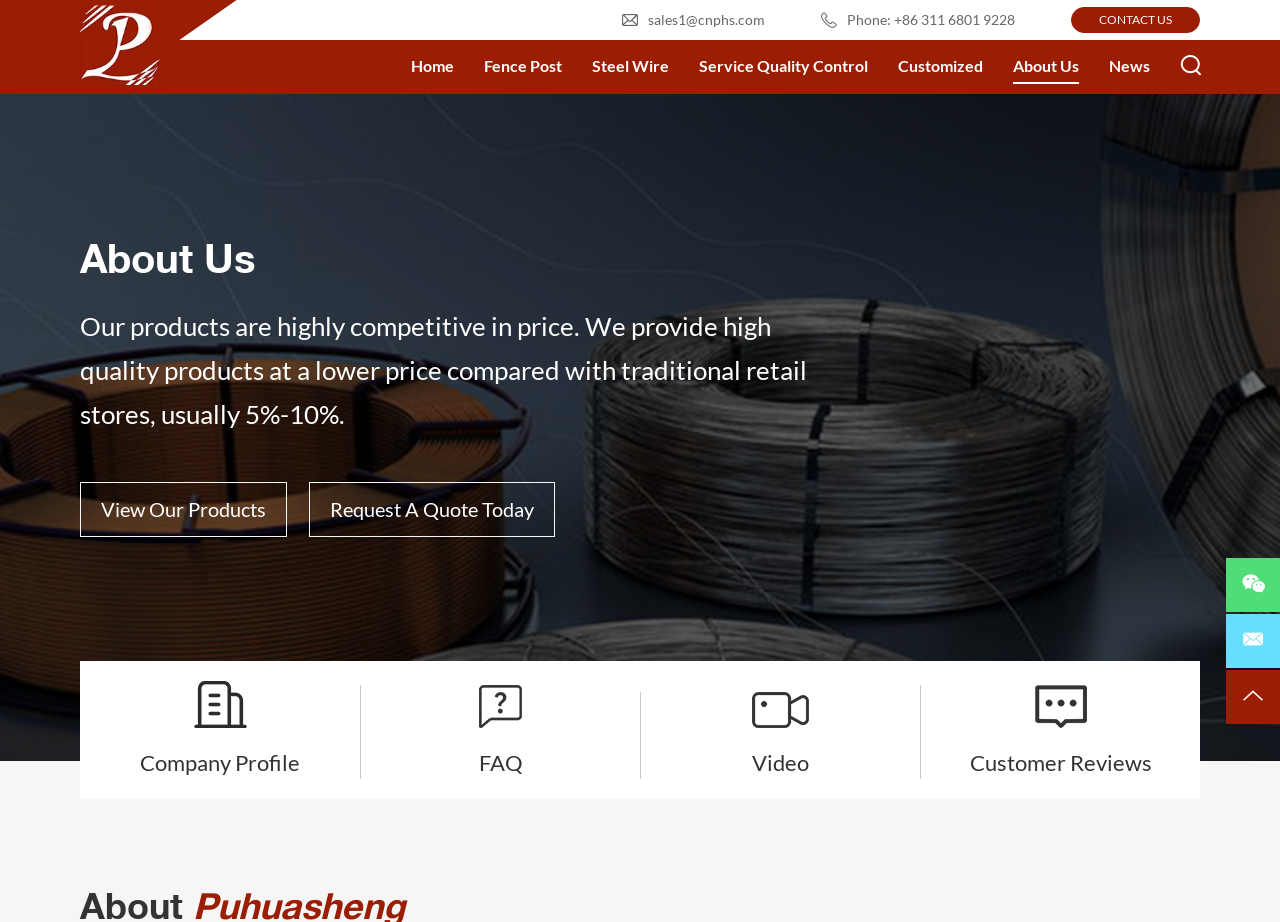Provide a thorough and detailed response to the question by examining the image: 
What is the benefit of purchasing from this company?

I found a StaticText element on the page that states 'Our products are highly competitive in price. We provide high quality products at a lower price compared with traditional retail stores, usually 5%-10%.' This suggests that one of the benefits of purchasing from this company is a lower price.